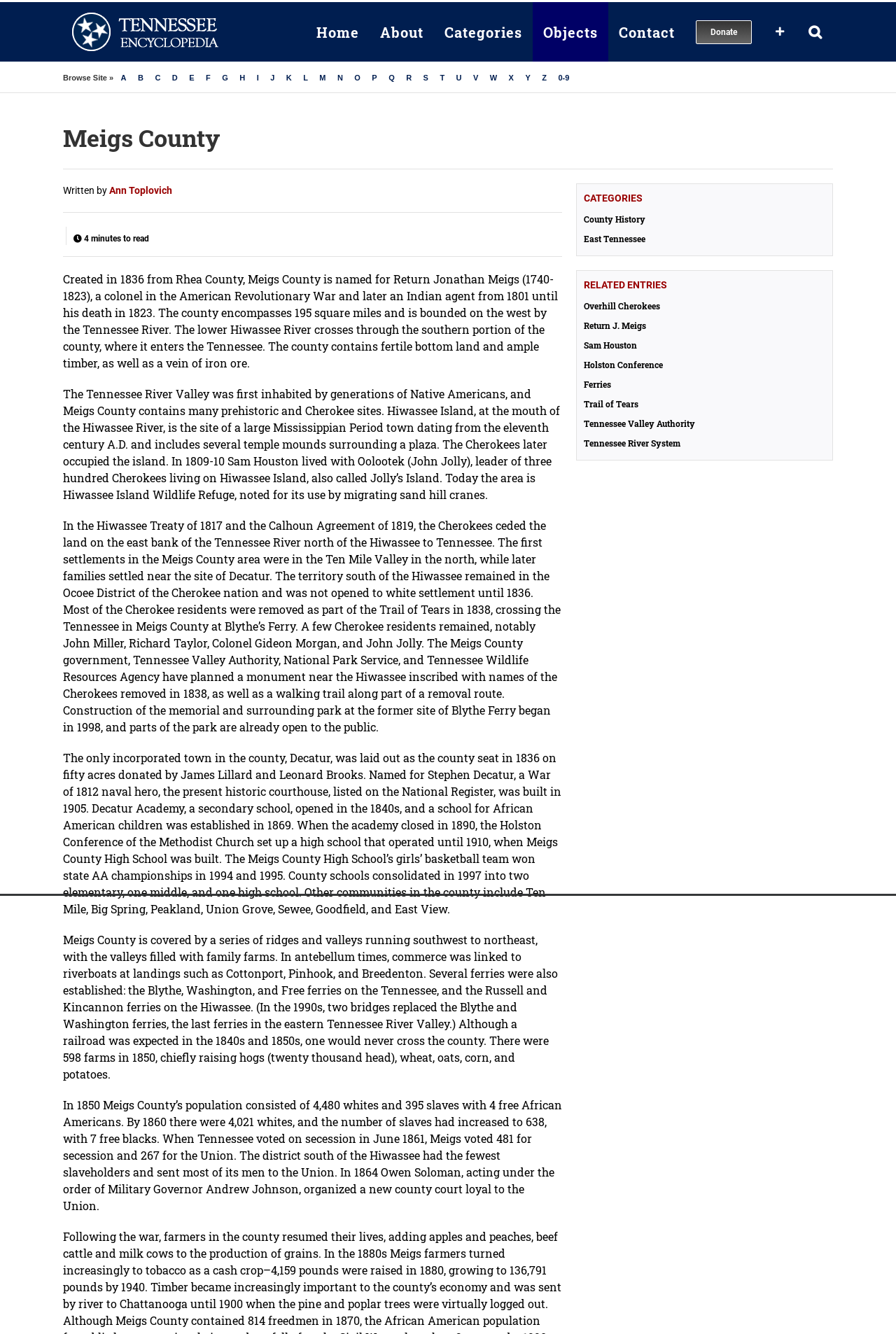Based on the image, give a detailed response to the question: What is the population of Meigs County in 1850?

According to the webpage, in 1850 Meigs County’s population consisted of 4,480 whites and 395 slaves with 4 free African Americans.